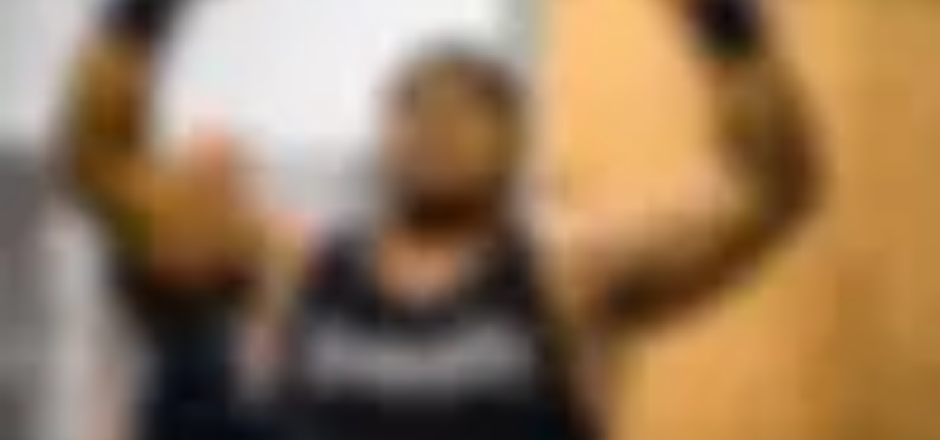What is Ricardo Roman's role in the CrossFit club?
Please give a detailed and elaborate answer to the question.

According to the caption, Ricardo Roman is the President of a CrossFit club, and he aims to elevate the club's profile and foster a culture of regular training among members.